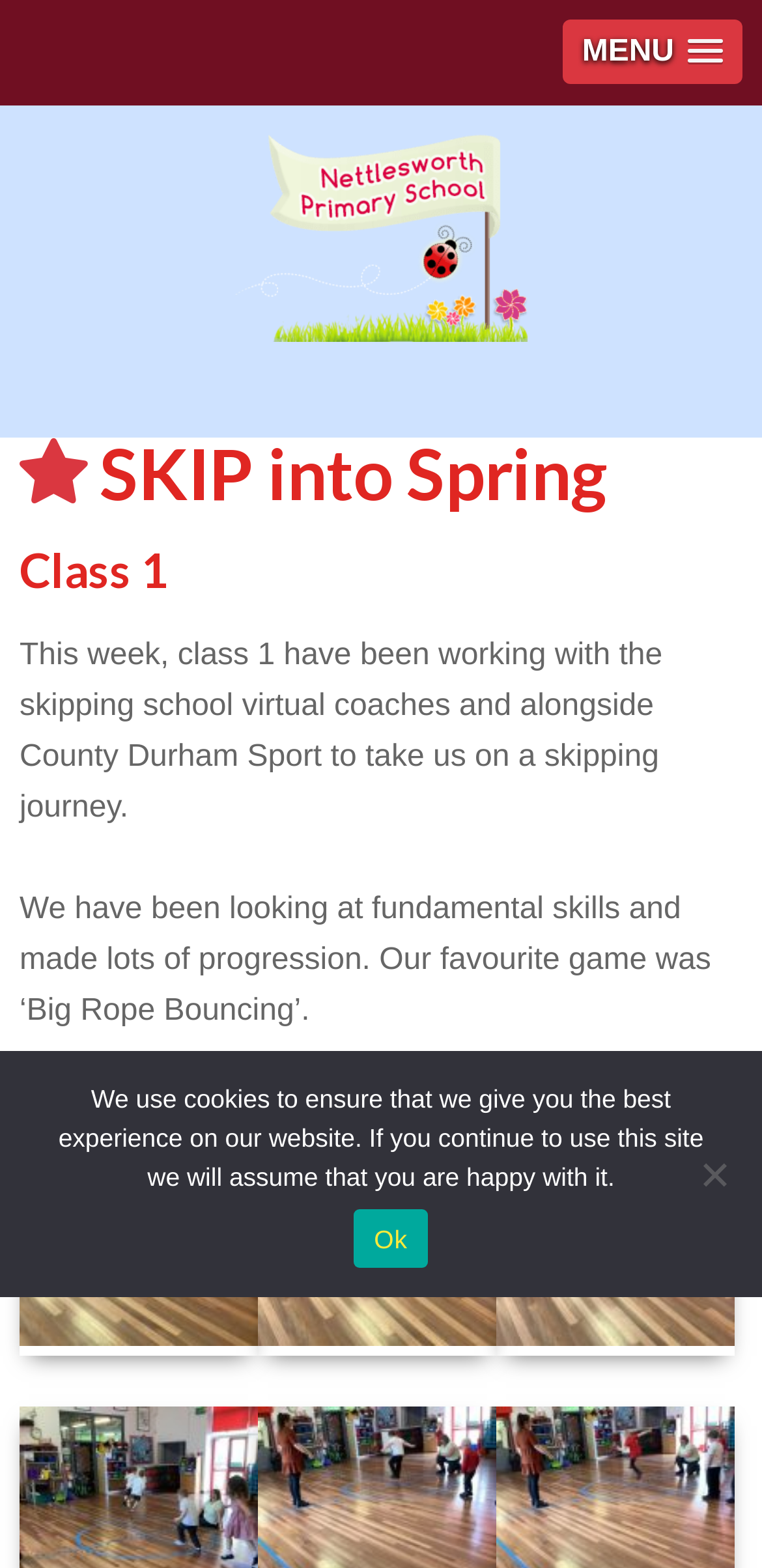How many links are there in the DescriptionList?
From the image, respond with a single word or phrase.

3